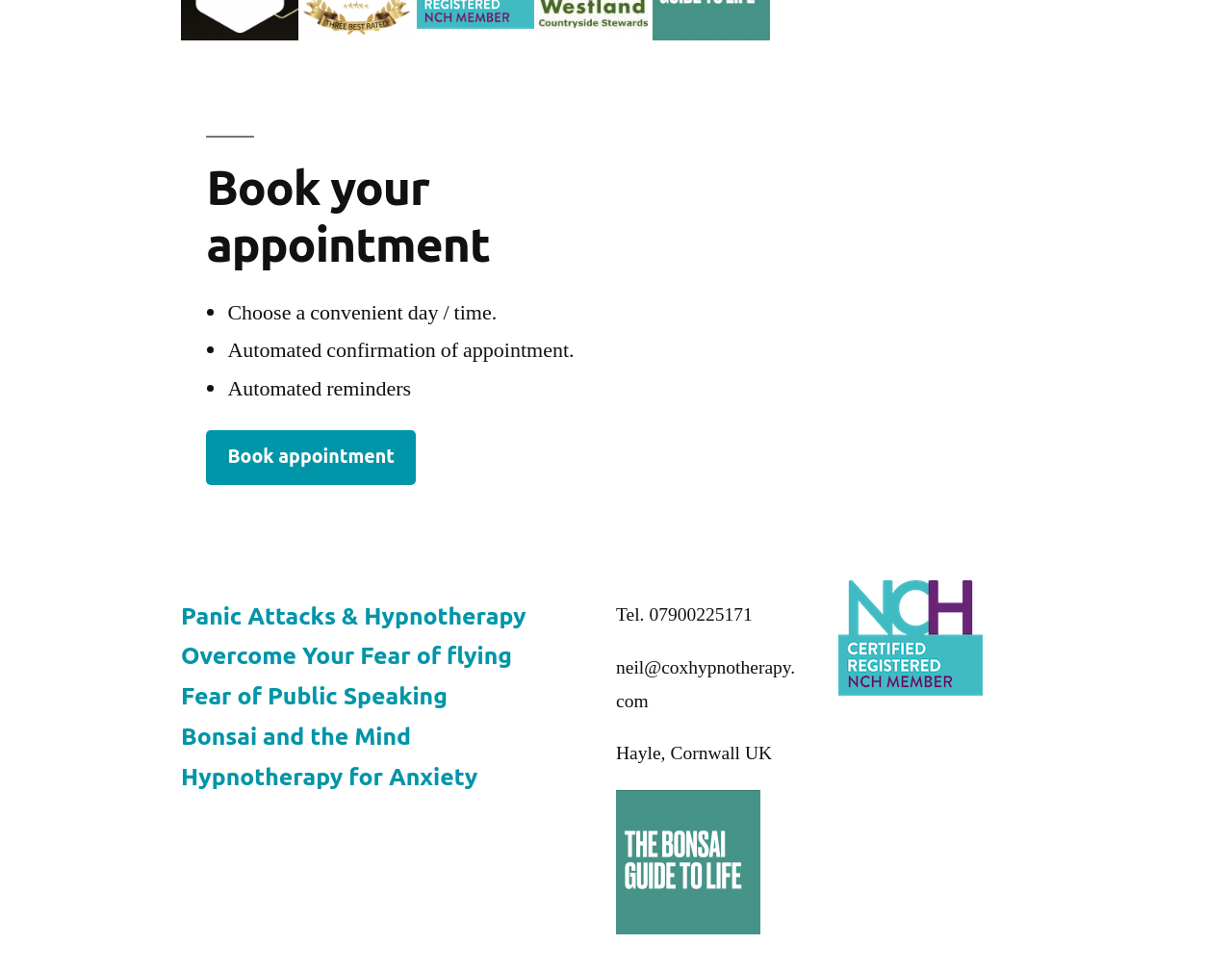Please identify the coordinates of the bounding box that should be clicked to fulfill this instruction: "Learn about Panic Attacks & Hypnotherapy".

[0.147, 0.621, 0.427, 0.648]